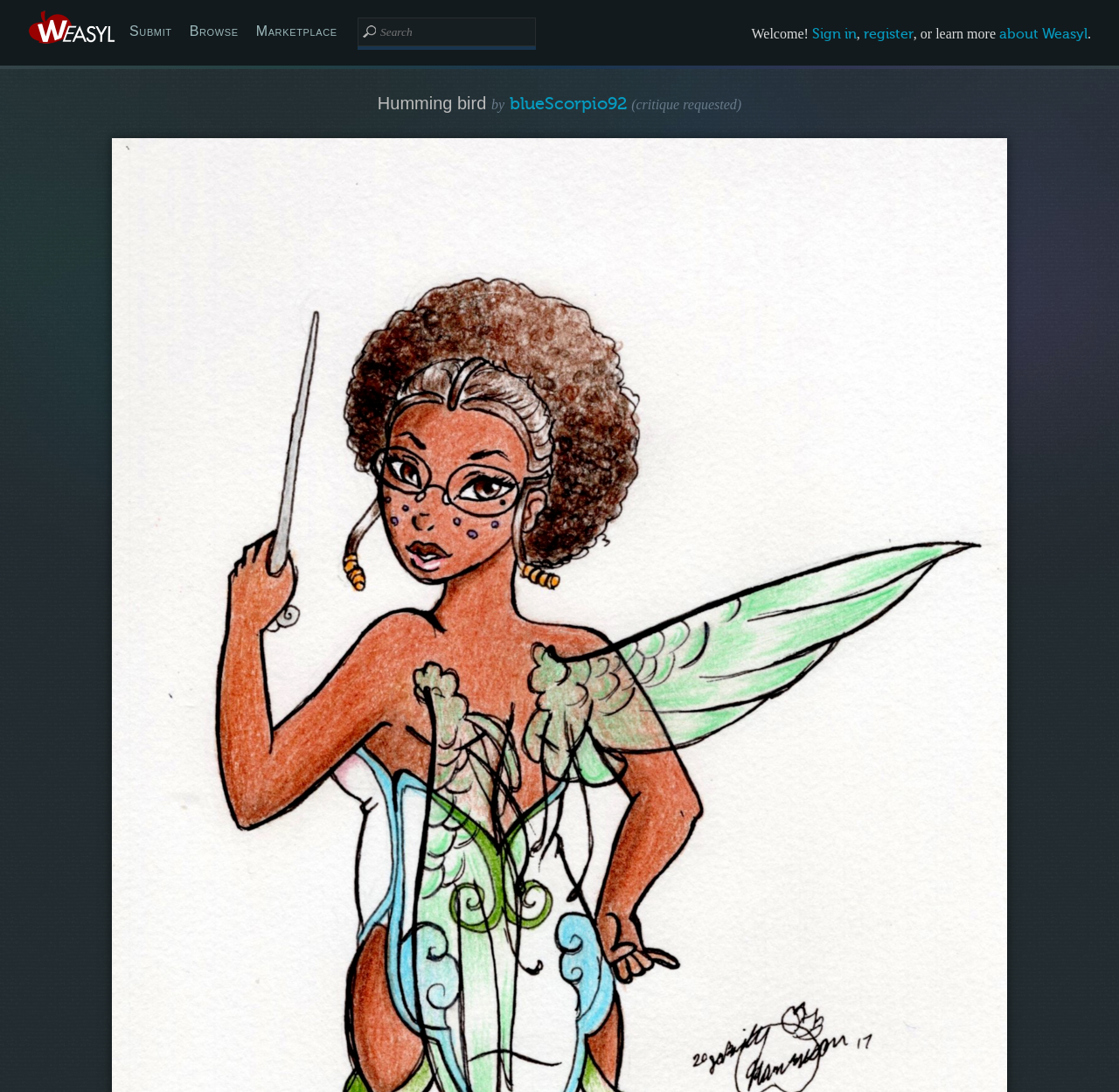Please determine the bounding box coordinates of the element to click on in order to accomplish the following task: "View the marketplace". Ensure the coordinates are four float numbers ranging from 0 to 1, i.e., [left, top, right, bottom].

[0.222, 0.0, 0.308, 0.058]